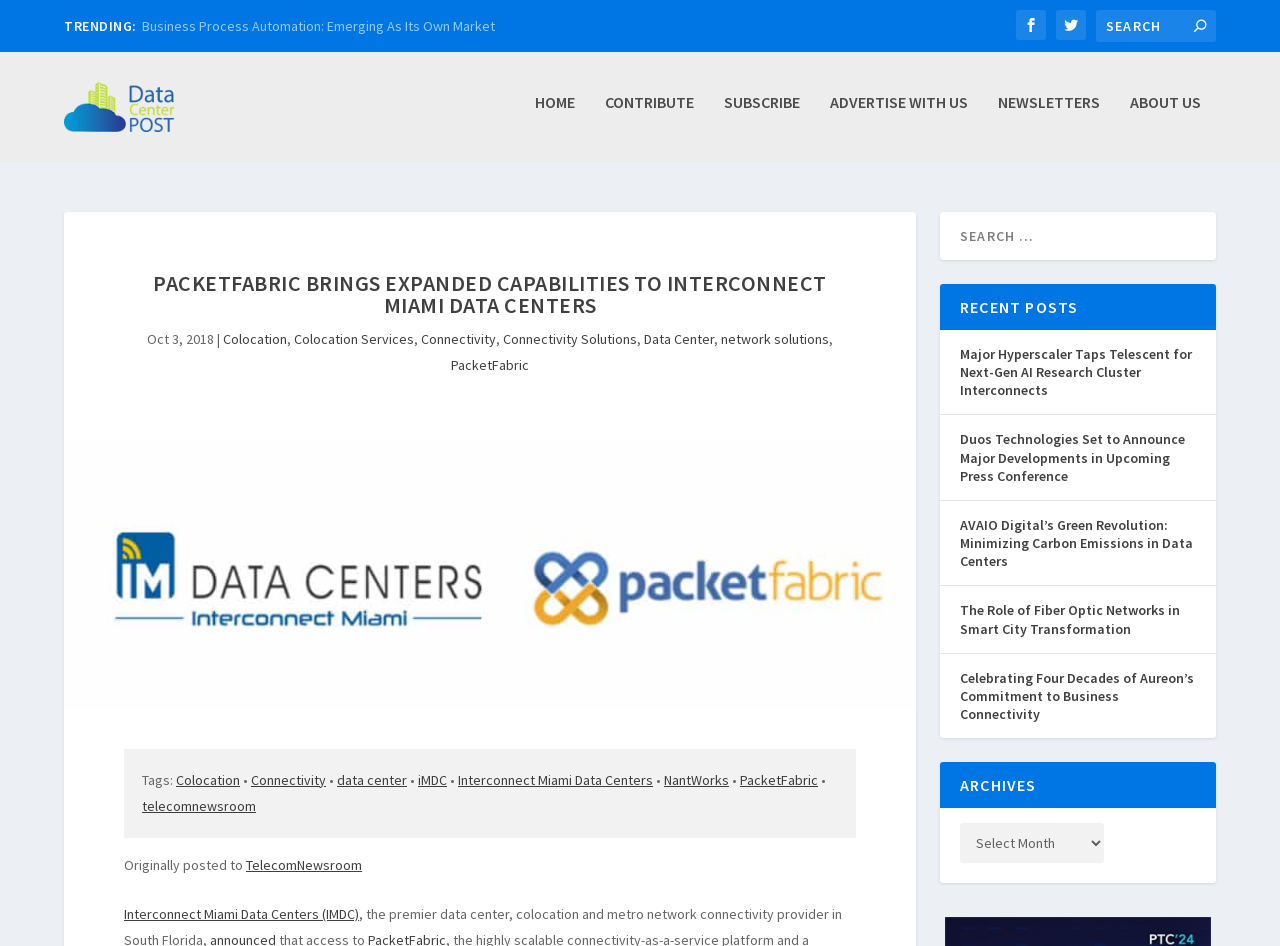Look at the image and write a detailed answer to the question: 
What is the company that brings expanded capabilities to interconnect Miami data centers?

I found the answer by looking at the main heading of the webpage which says 'PacketFabric Brings Expanded Capabilities to Interconnect Miami Data Centers'.